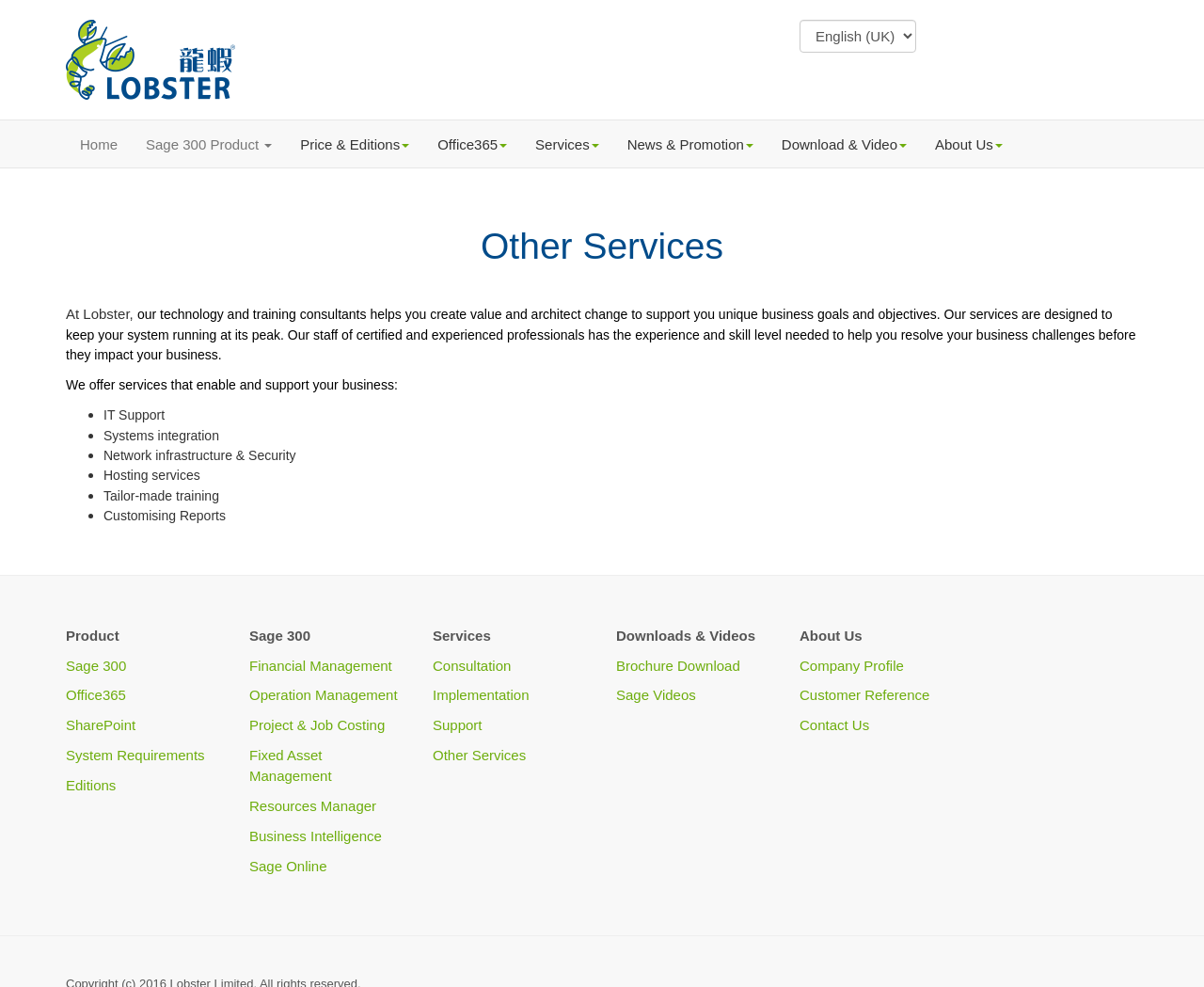What are the different Sage 300 products?
Using the image, give a concise answer in the form of a single word or short phrase.

Financial Management, Operation Management, etc.